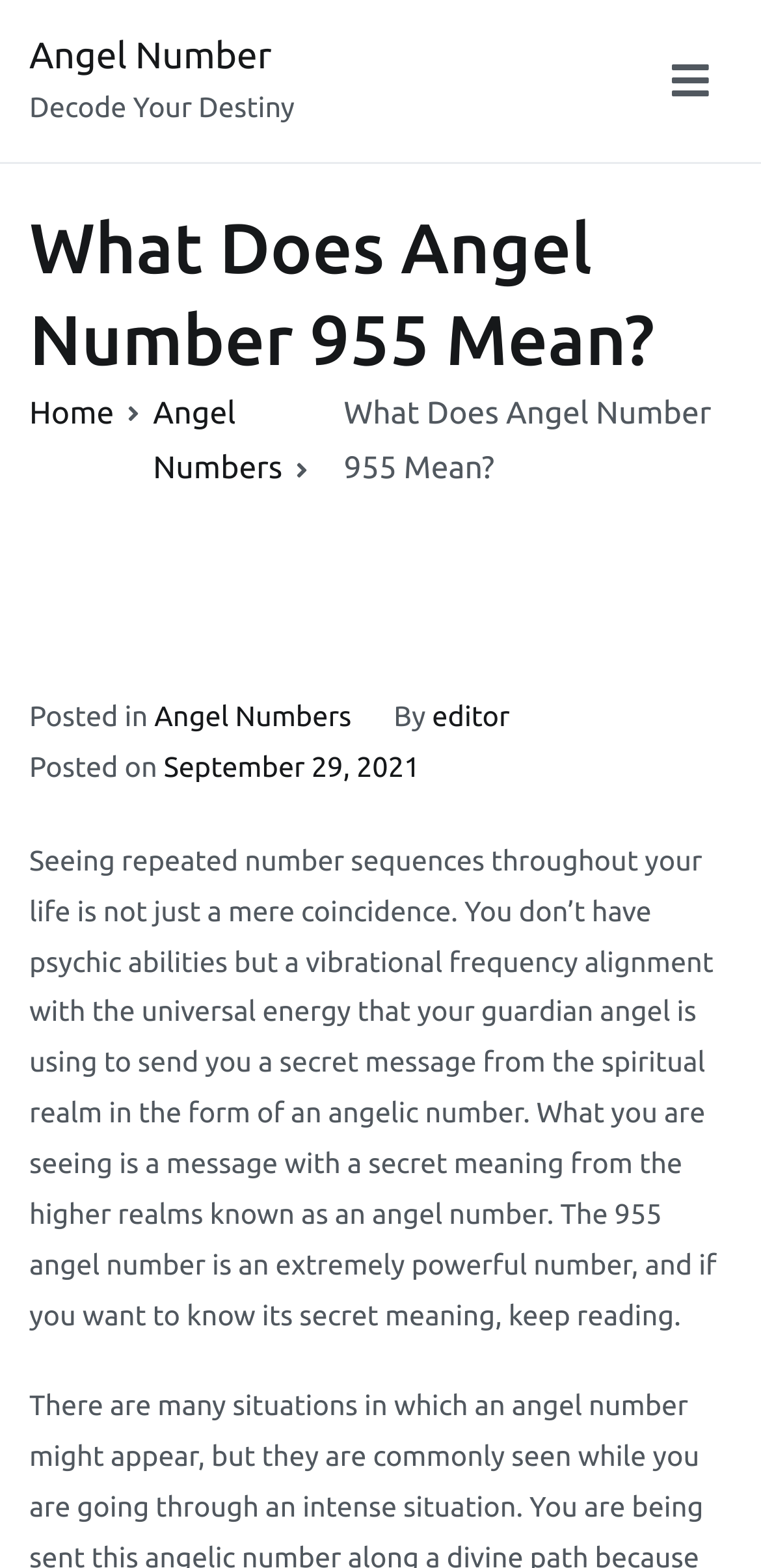Locate the UI element described by Angel Numbers in the provided webpage screenshot. Return the bounding box coordinates in the format (top-left x, top-left y, bottom-right x, bottom-right y), ensuring all values are between 0 and 1.

[0.201, 0.252, 0.371, 0.311]